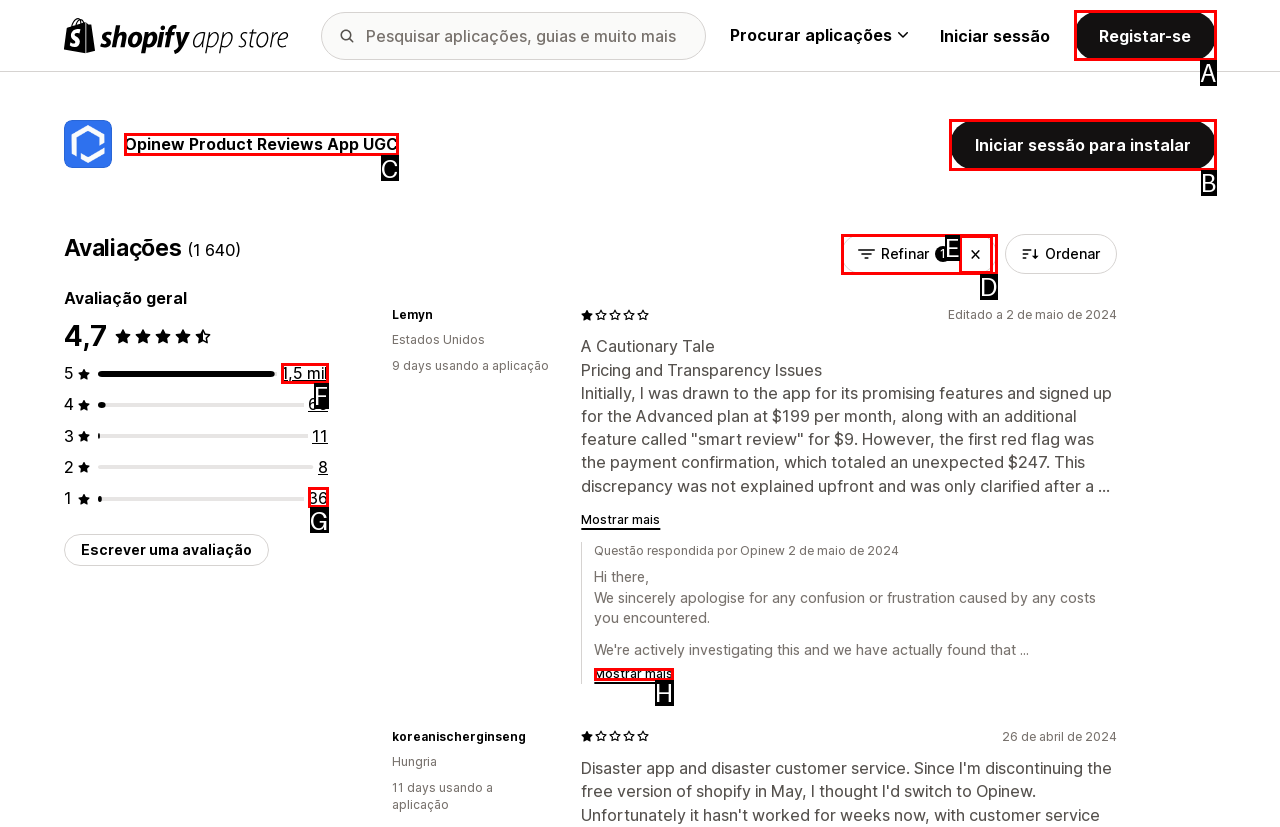Select the correct option from the given choices to perform this task: Log in to start installing. Provide the letter of that option.

B